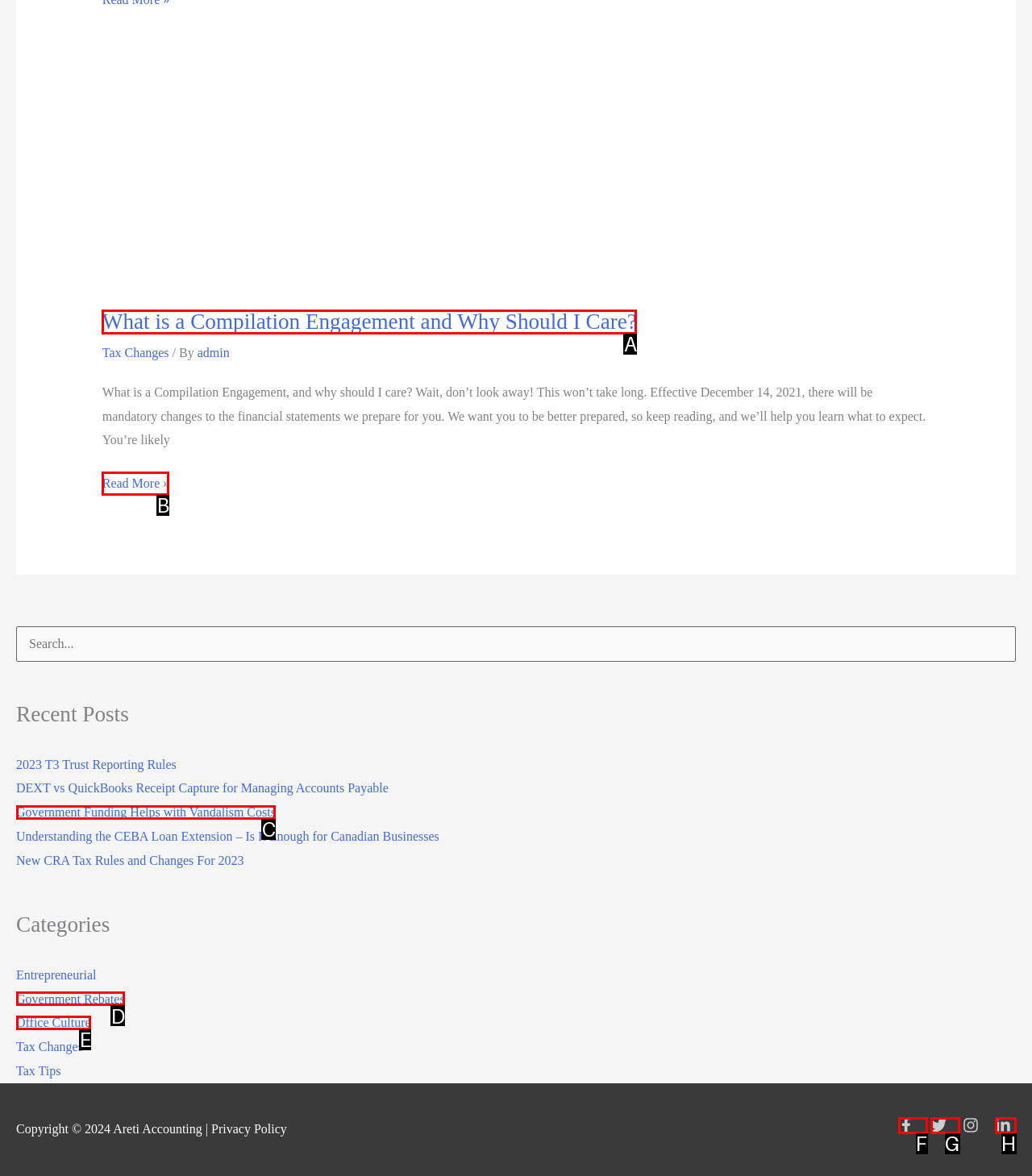Determine which option should be clicked to carry out this task: Read more about compilation engagement
State the letter of the correct choice from the provided options.

B